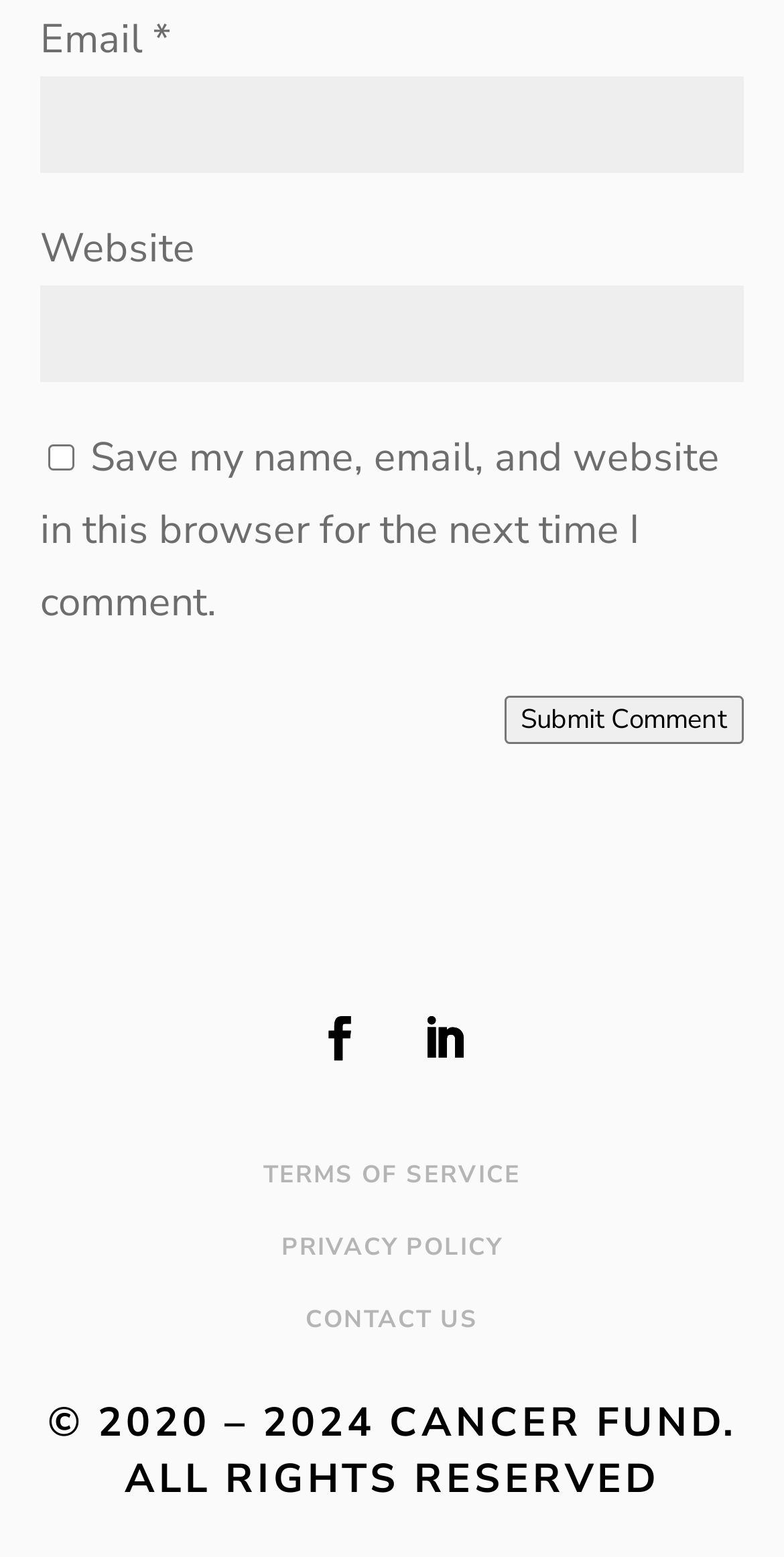Using the information in the image, give a detailed answer to the following question: How many links are there below the submit button?

Below the submit button, there are three links: 'TERMS OF SERVICE', 'PRIVACY POLICY', and 'CONTACT US'.